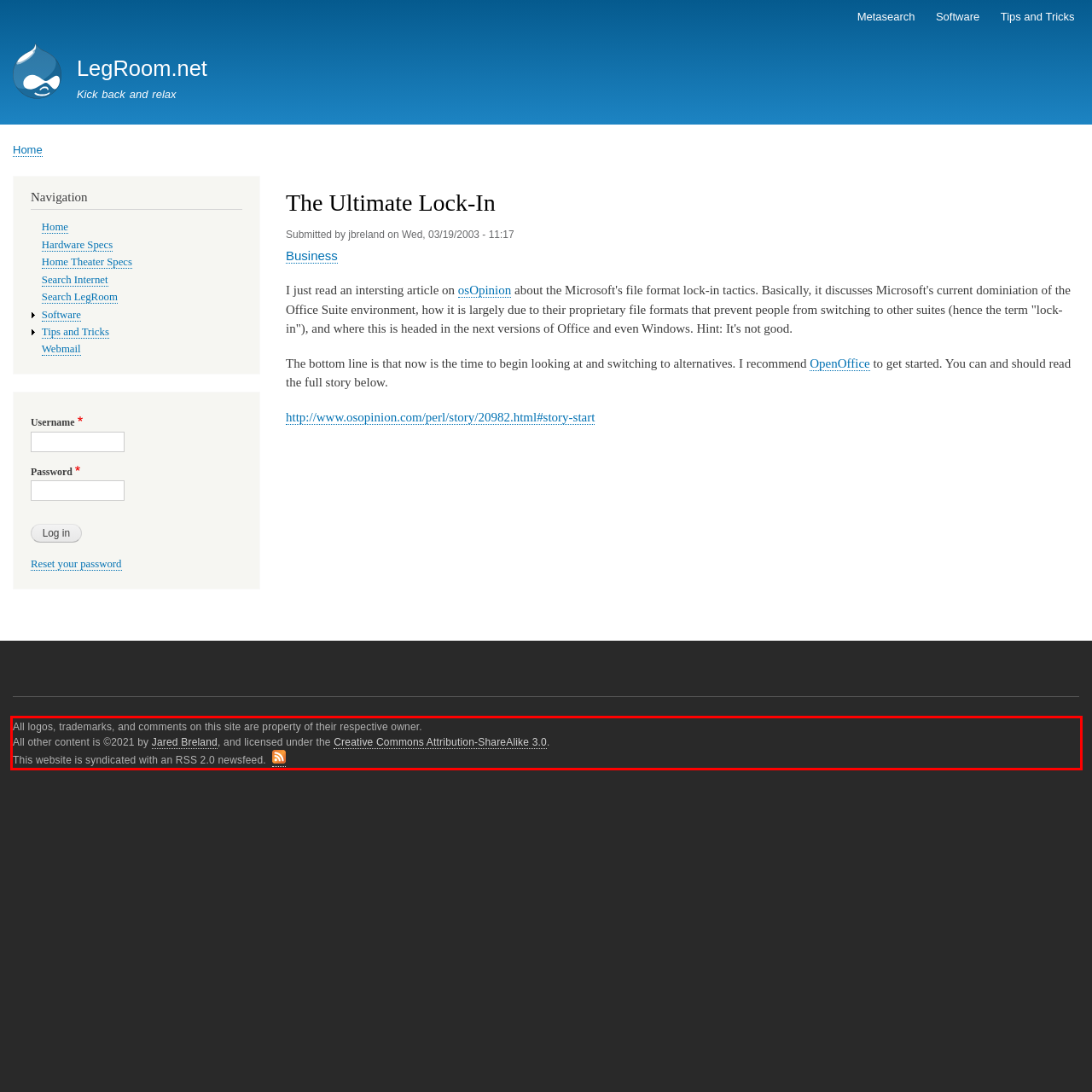Analyze the red bounding box in the provided webpage screenshot and generate the text content contained within.

All logos, trademarks, and comments on this site are property of their respective owner. All other content is ©2021 by Jared Breland, and licensed under the Creative Commons Attribution-ShareAlike 3.0. This website is syndicated with an RSS 2.0 newsfeed.